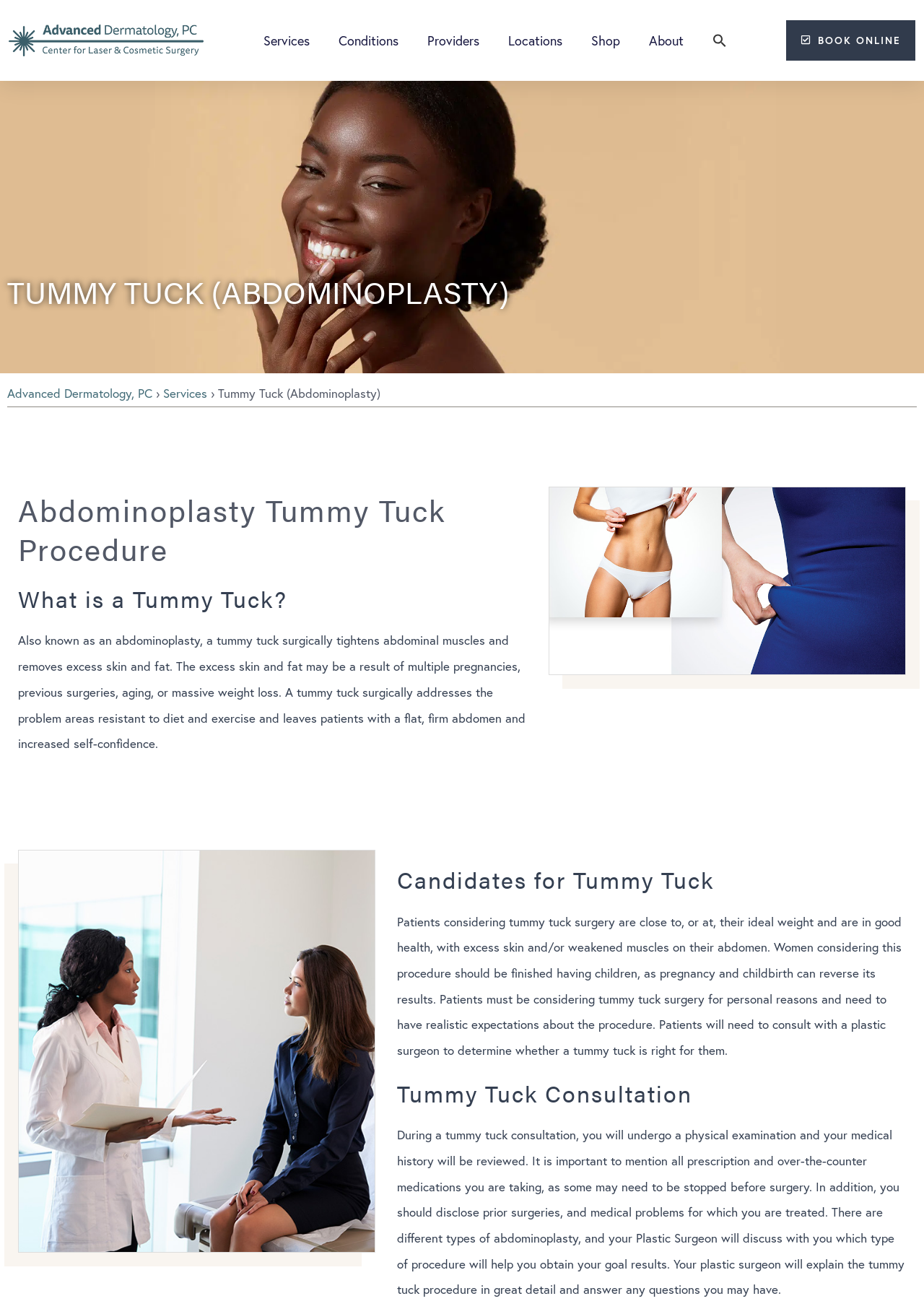Determine the bounding box coordinates for the region that must be clicked to execute the following instruction: "Search for a term".

[0.802, 0.024, 0.821, 0.044]